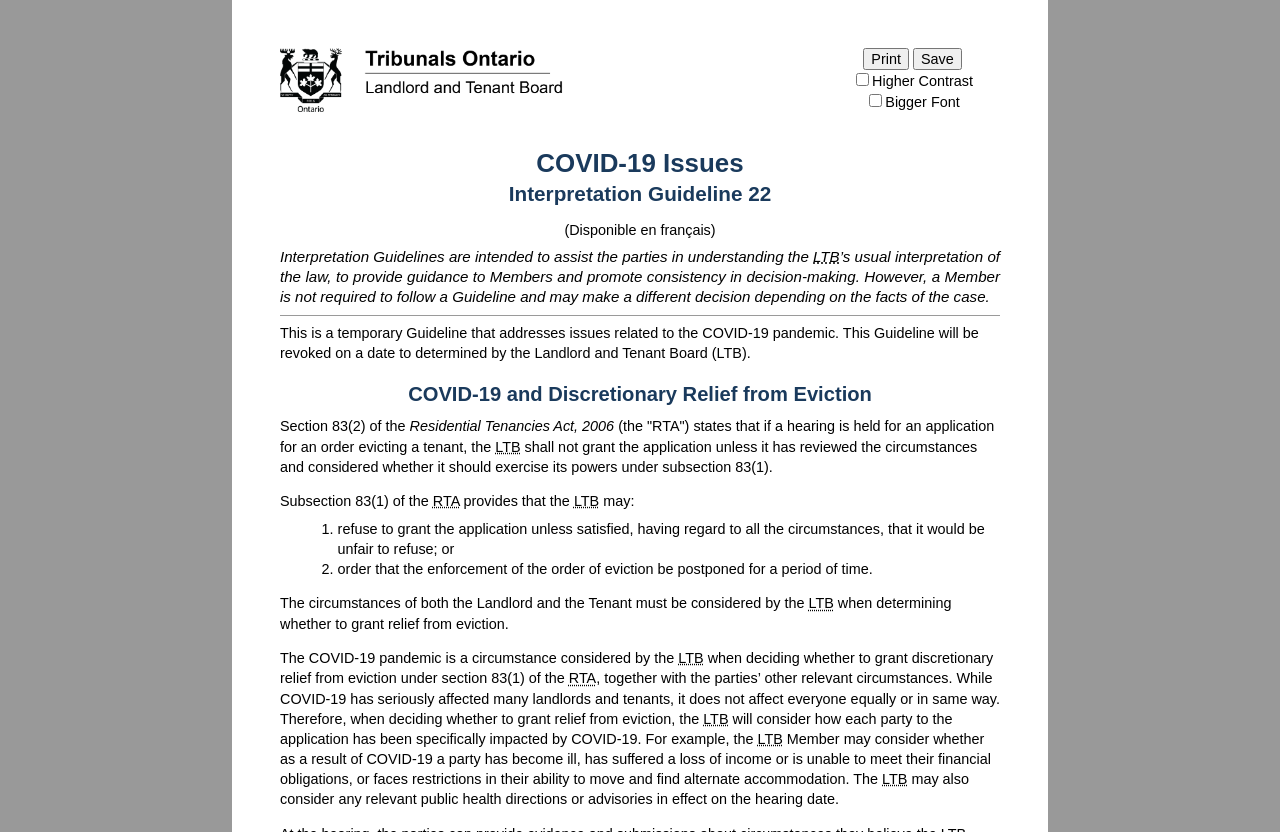Bounding box coordinates must be specified in the format (top-left x, top-left y, bottom-right x, bottom-right y). All values should be floating point numbers between 0 and 1. What are the bounding box coordinates of the UI element described as: Save

[0.713, 0.061, 0.751, 0.081]